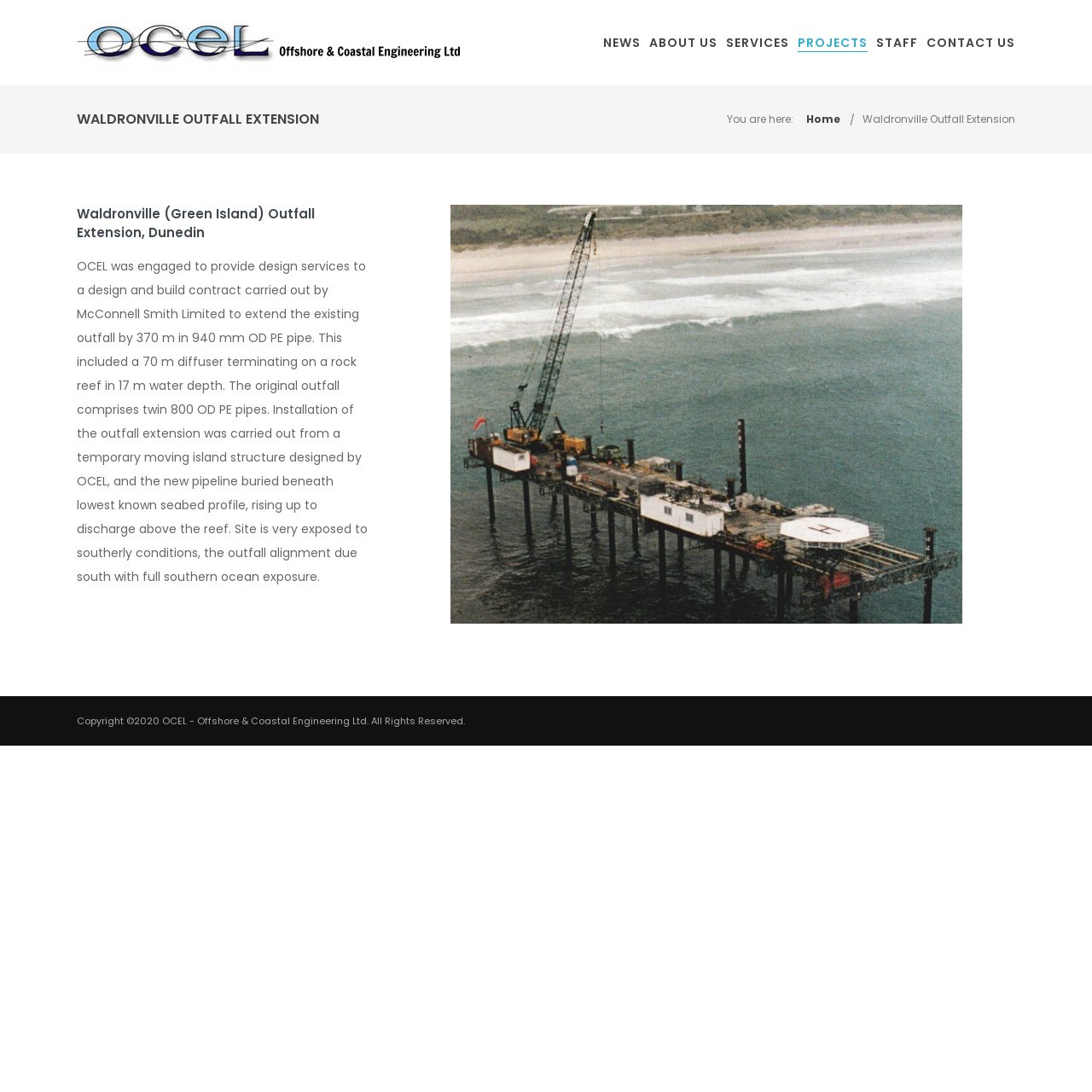Based on the visual content of the image, answer the question thoroughly: What is the project name?

The project name can be found in the heading element with the text 'WALDRONVILLE OUTFALL EXTENSION' and also in the link element with the text 'Waldronville Outfall Extension'.